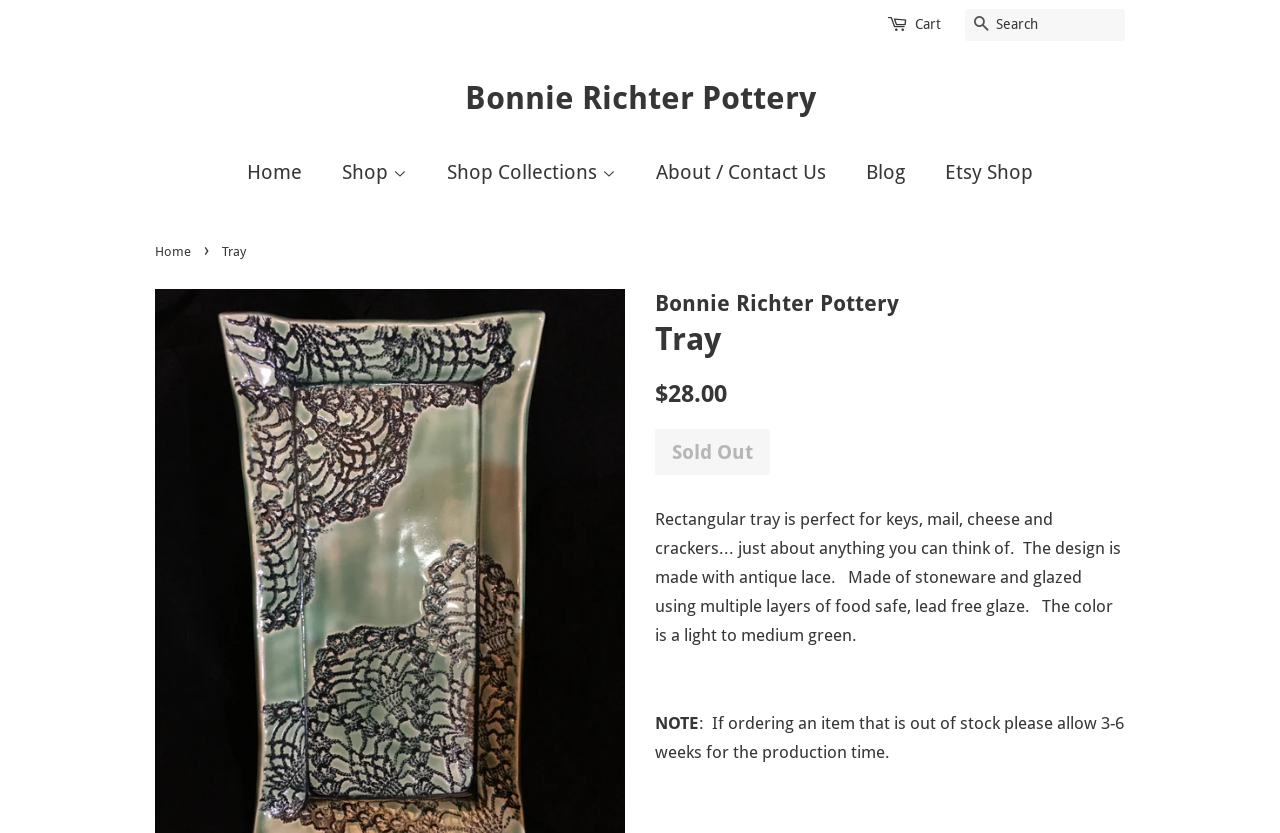Please determine the bounding box coordinates for the UI element described as: "Shop Collections".

[0.338, 0.177, 0.497, 0.235]